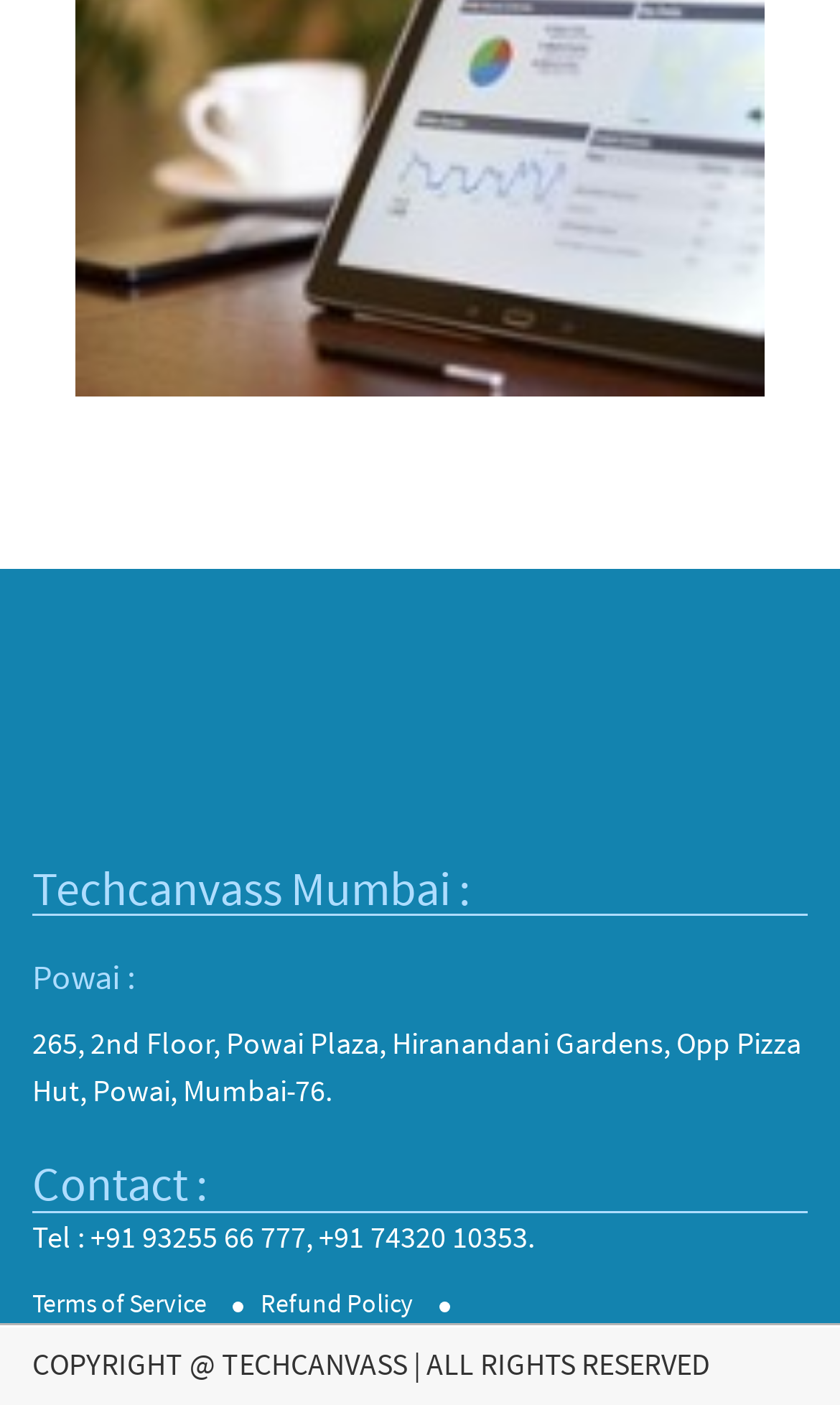Refer to the screenshot and give an in-depth answer to this question: What is the address of Techcanvass Mumbai?

I found the address by looking at the static text element with the bounding box coordinates [0.038, 0.728, 0.954, 0.79], which contains the full address.